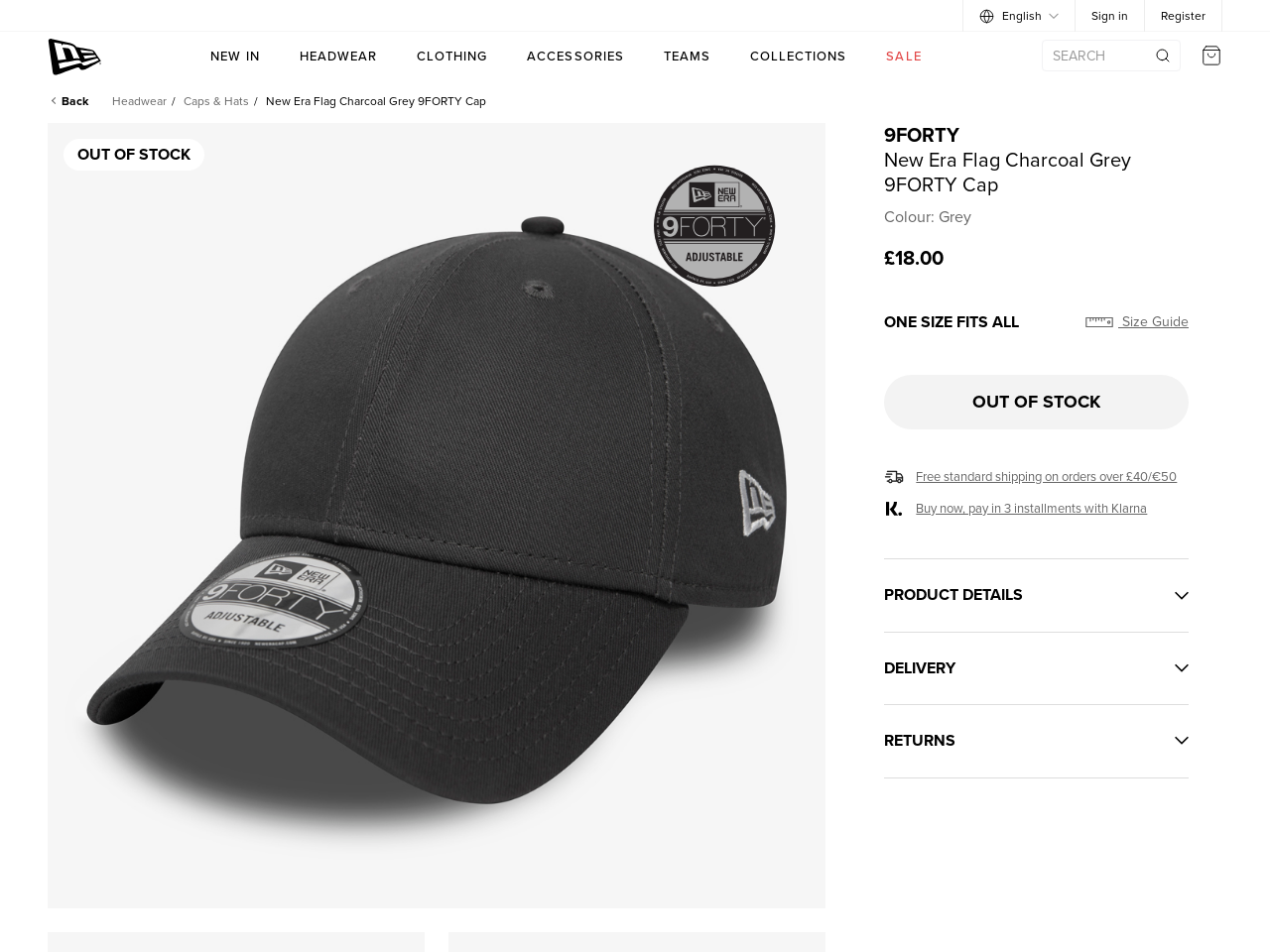Generate a thorough caption that explains the contents of the webpage.

This webpage is an e-commerce product page for an Official New Era Flag Charcoal 9FORTY Adjustable Cap. At the top left, there is a "SKIP TO MAIN CONTENT" link, followed by a language selector button with a globe icon. To the right, there are links to sign in and register. The New Era logo is situated at the top left, with a navigation menu below it, featuring links to "NEW IN", "HEADWEAR", "CLOTHING", "ACCESSORIES", "TEAMS", "COLLECTIONS", and "SALE".

In the center of the page, there is a large image of the cap, with a smaller image of the same product below it. The product name, "New Era Flag Charcoal Grey 9FORTY Cap", is displayed in a heading, along with the price, "£18.00", and a note indicating that it is out of stock. Below this, there are details about the product, including its color, size, and features.

To the right of the product image, there is a section with links to a size guide and information about free standard shipping on orders over £40/€50, as well as an option to buy now and pay in three installments with Klarna. Further down, there is a detailed product description, highlighting the cap's features, such as its adjustable strap and curved visor.

The page also includes a table with shipping information, a section with links to delivery information, and a statement about the company's return policy. At the bottom, there are several images, including a New Era logo and a few decorative elements.